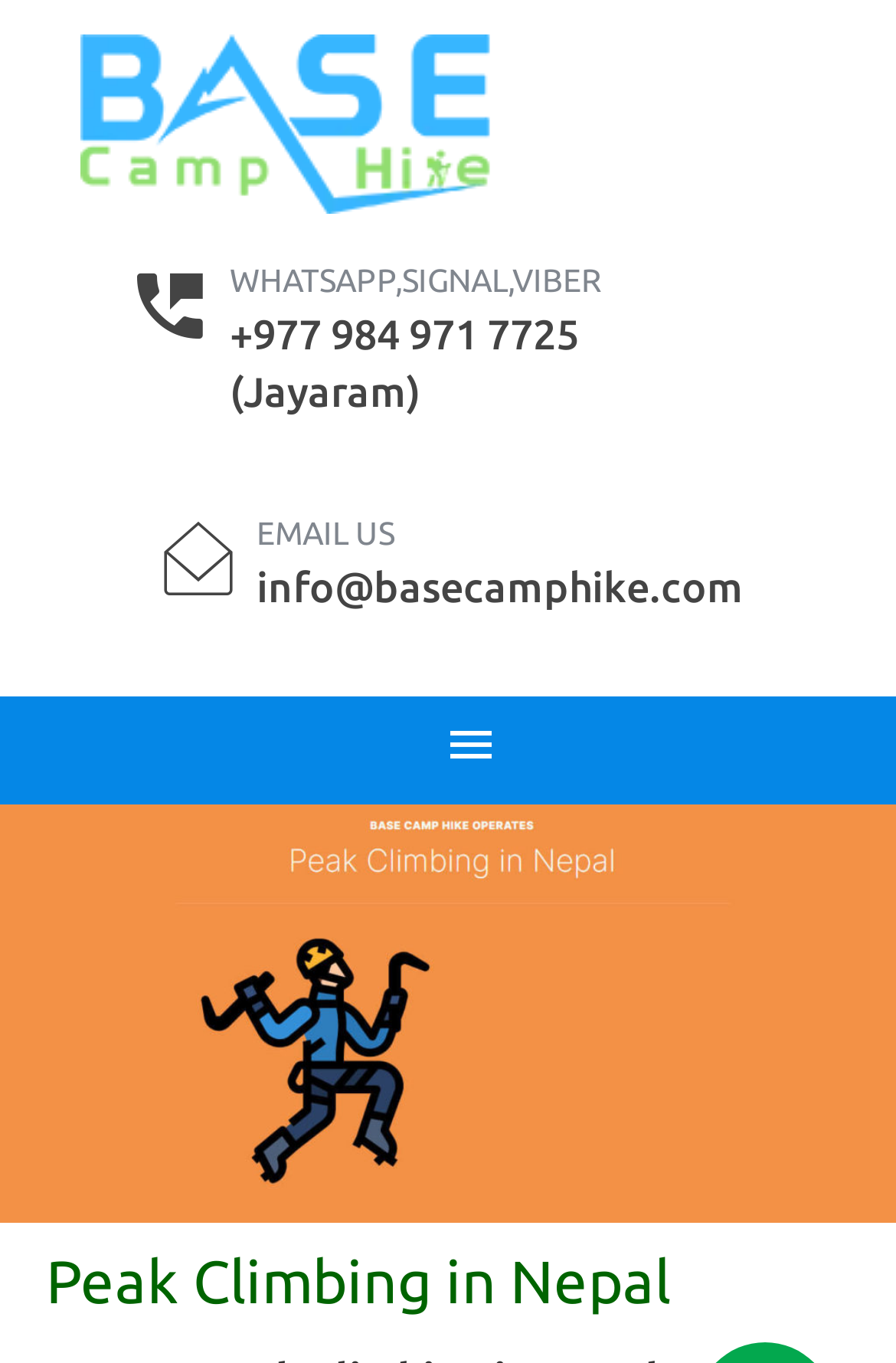What is the name of the local trekking agency in Nepal?
Using the screenshot, give a one-word or short phrase answer.

Base Camp Hike